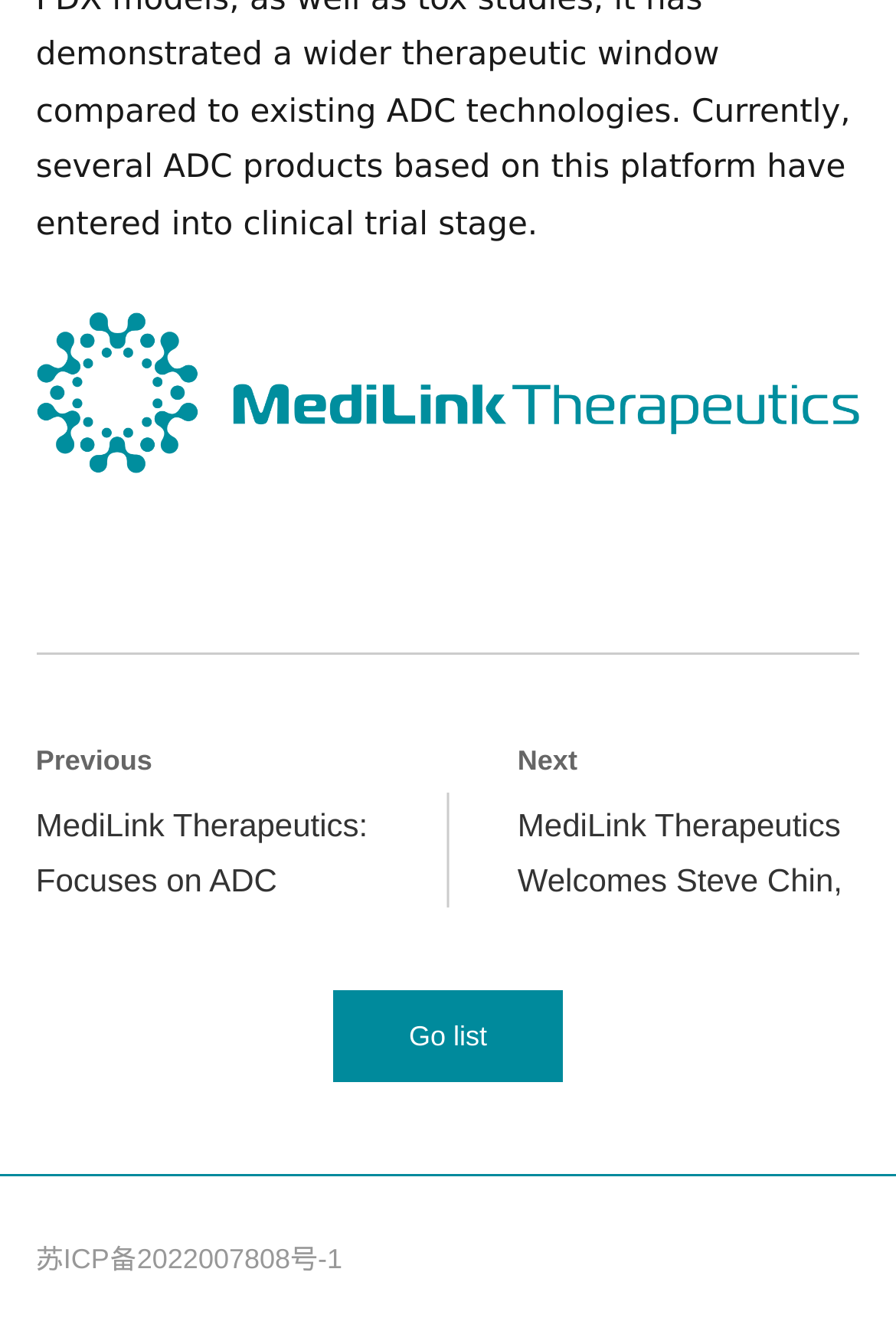Determine the bounding box for the UI element as described: "苏ICP备2022007808号-1". The coordinates should be represented as four float numbers between 0 and 1, formatted as [left, top, right, bottom].

[0.04, 0.925, 0.382, 0.949]